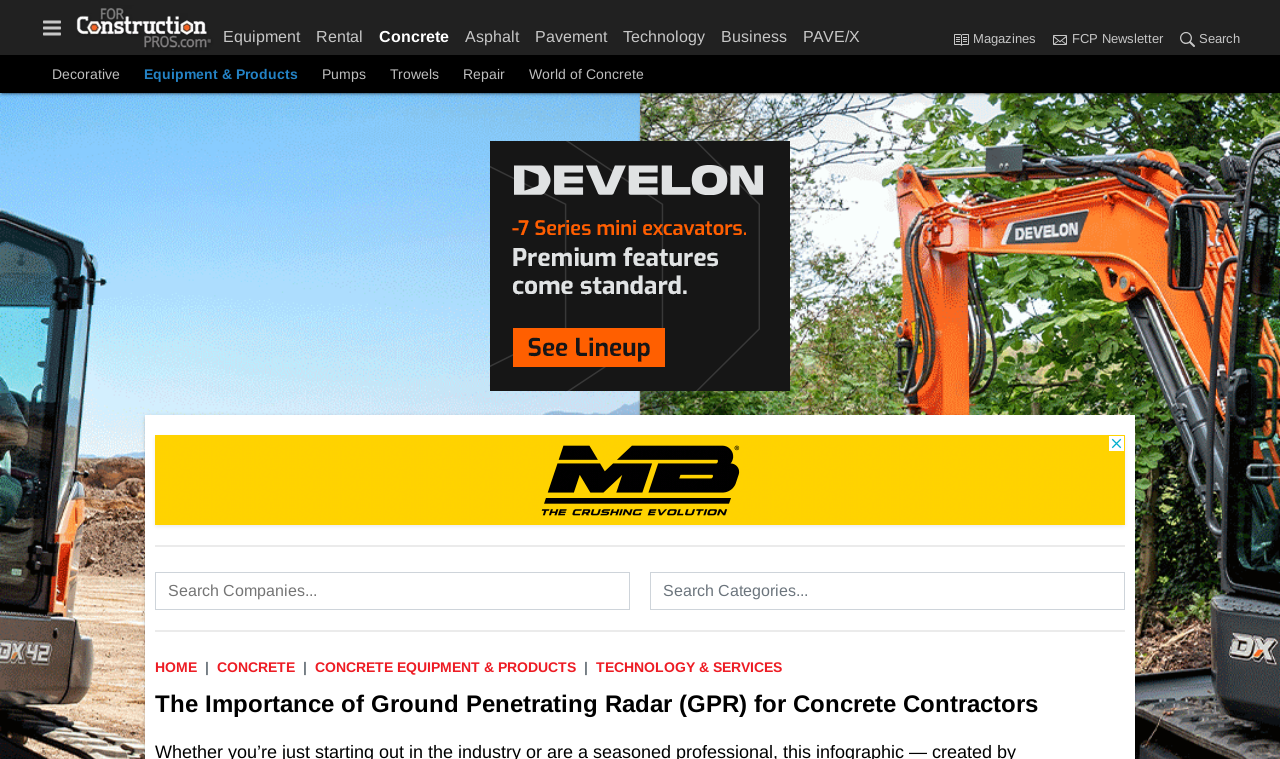Please extract the title of the webpage.

The Importance of Ground Penetrating Radar (GPR) for Concrete Contractors